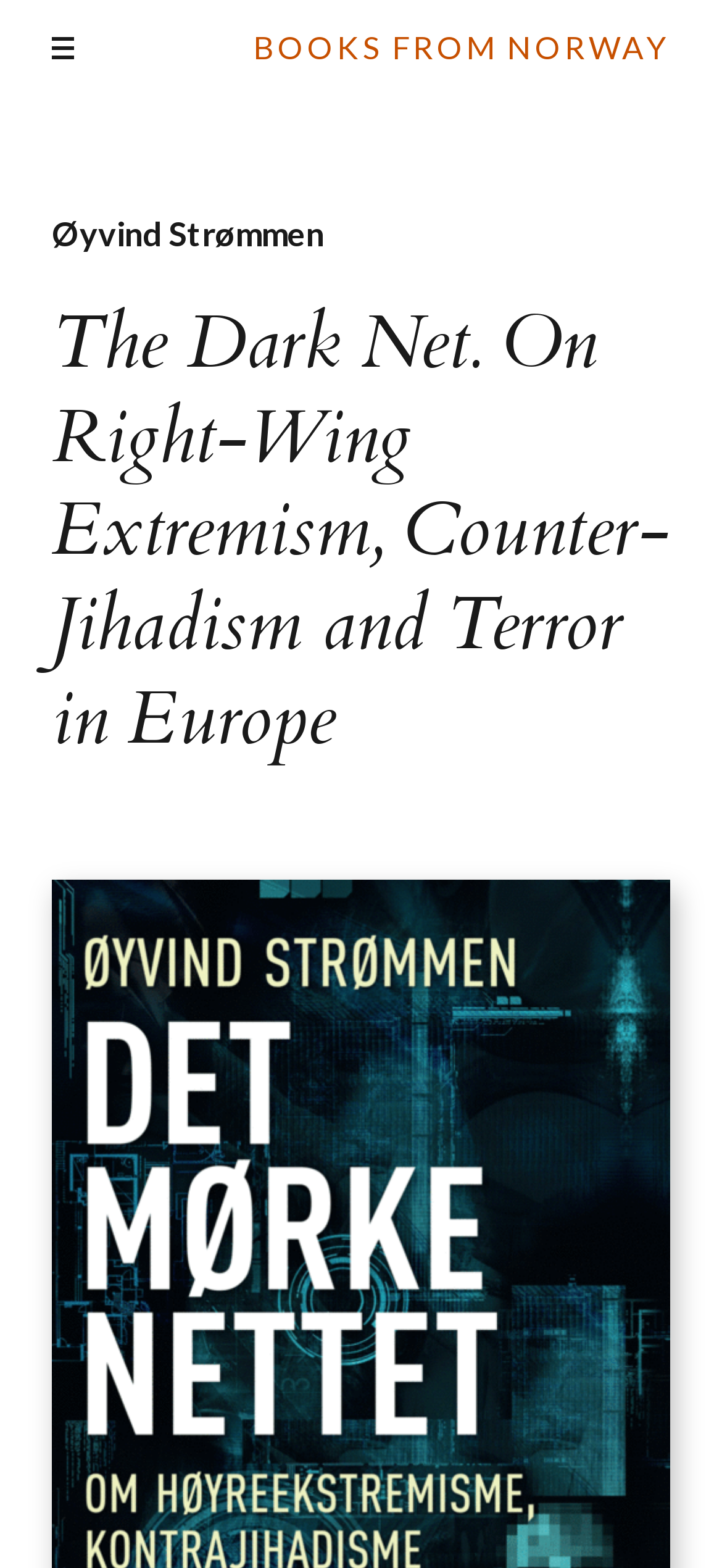Please find and provide the title of the webpage.

Øyvind Strømmen
The Dark Net. On Right-Wing Extremism, Counter-Jihadism and Terror in Europe